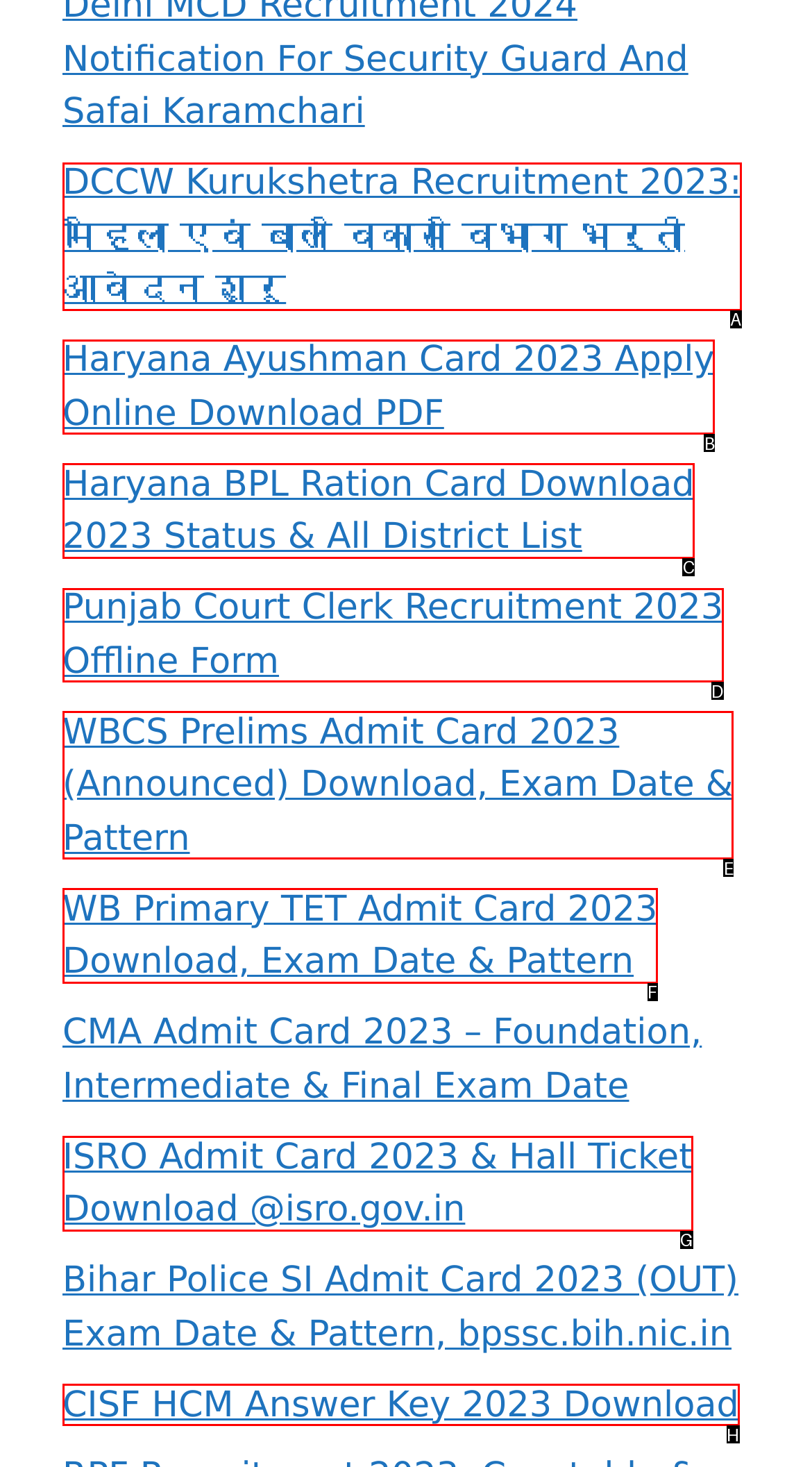To complete the task: view the full site, which option should I click? Answer with the appropriate letter from the provided choices.

None